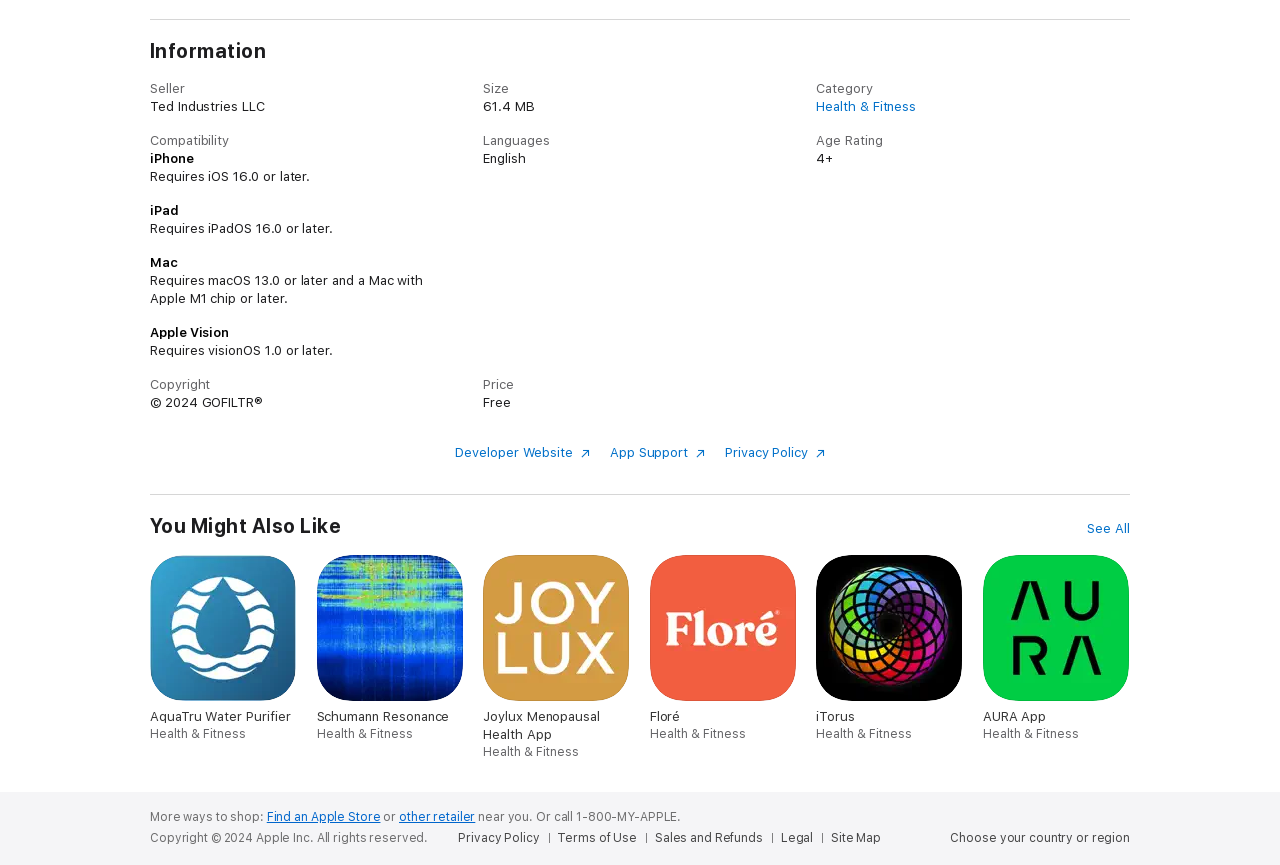Provide the bounding box coordinates, formatted as (top-left x, top-left y, bottom-right x, bottom-right y), with all values being floating point numbers between 0 and 1. Identify the bounding box of the UI element that matches the description: Privacy Policy

[0.358, 0.959, 0.429, 0.977]